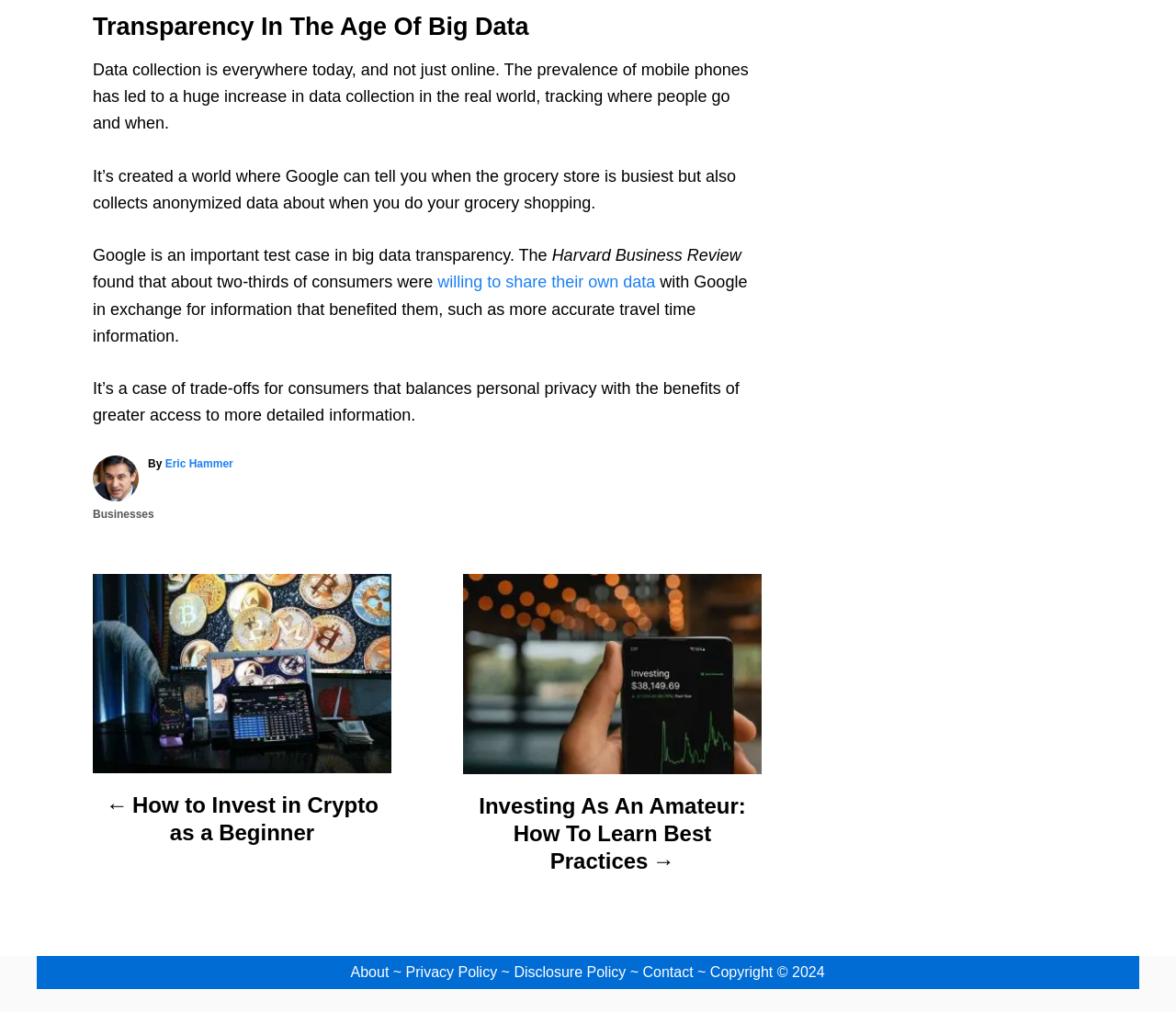Please identify the bounding box coordinates of the clickable element to fulfill the following instruction: "go to the author's page". The coordinates should be four float numbers between 0 and 1, i.e., [left, top, right, bottom].

[0.14, 0.452, 0.198, 0.464]